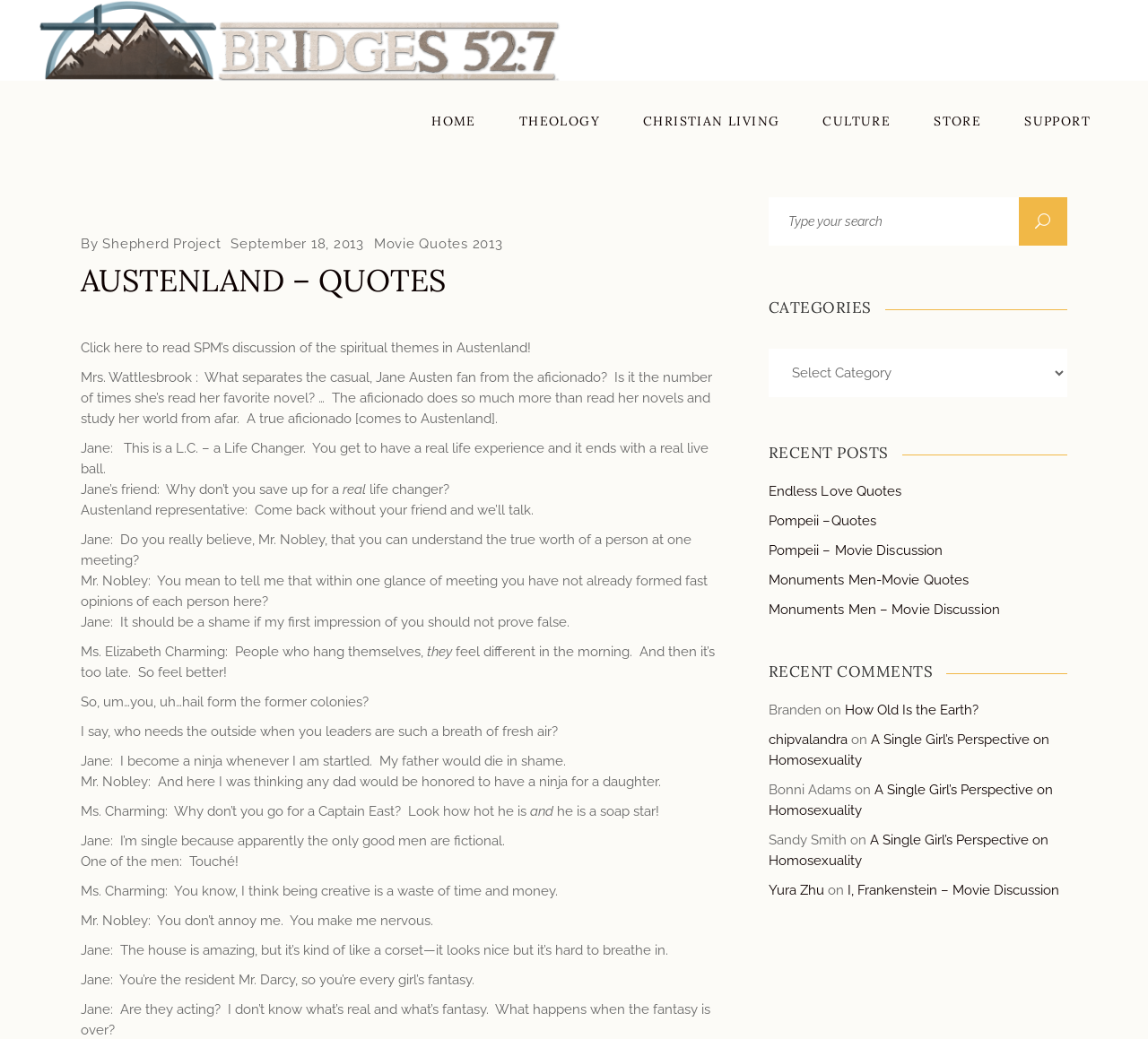What is the name of the author of the quote 'I become a ninja whenever I am startled.'
Look at the screenshot and respond with one word or a short phrase.

Jane